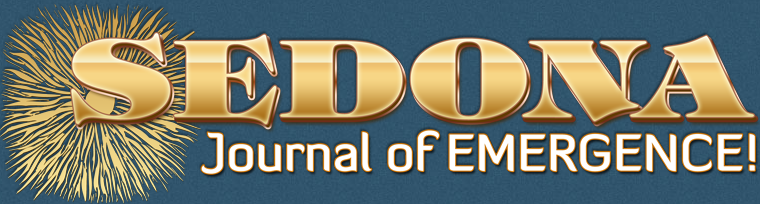What is the focus of the 'Sedona Journal of Emergence'?
Could you answer the question in a detailed manner, providing as much information as possible?

The focus of the 'Sedona Journal of Emergence' is on transformational ideas and experiences, as indicated by the words 'Journal of EMERGENCE!' in a slightly smaller font, emphasizing the publication's emphasis on spiritual growth, exploration of consciousness, and the celebration of new insights.